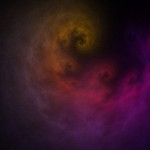What type of art does the image represent?
Please provide a single word or phrase as your answer based on the image.

Fractal art